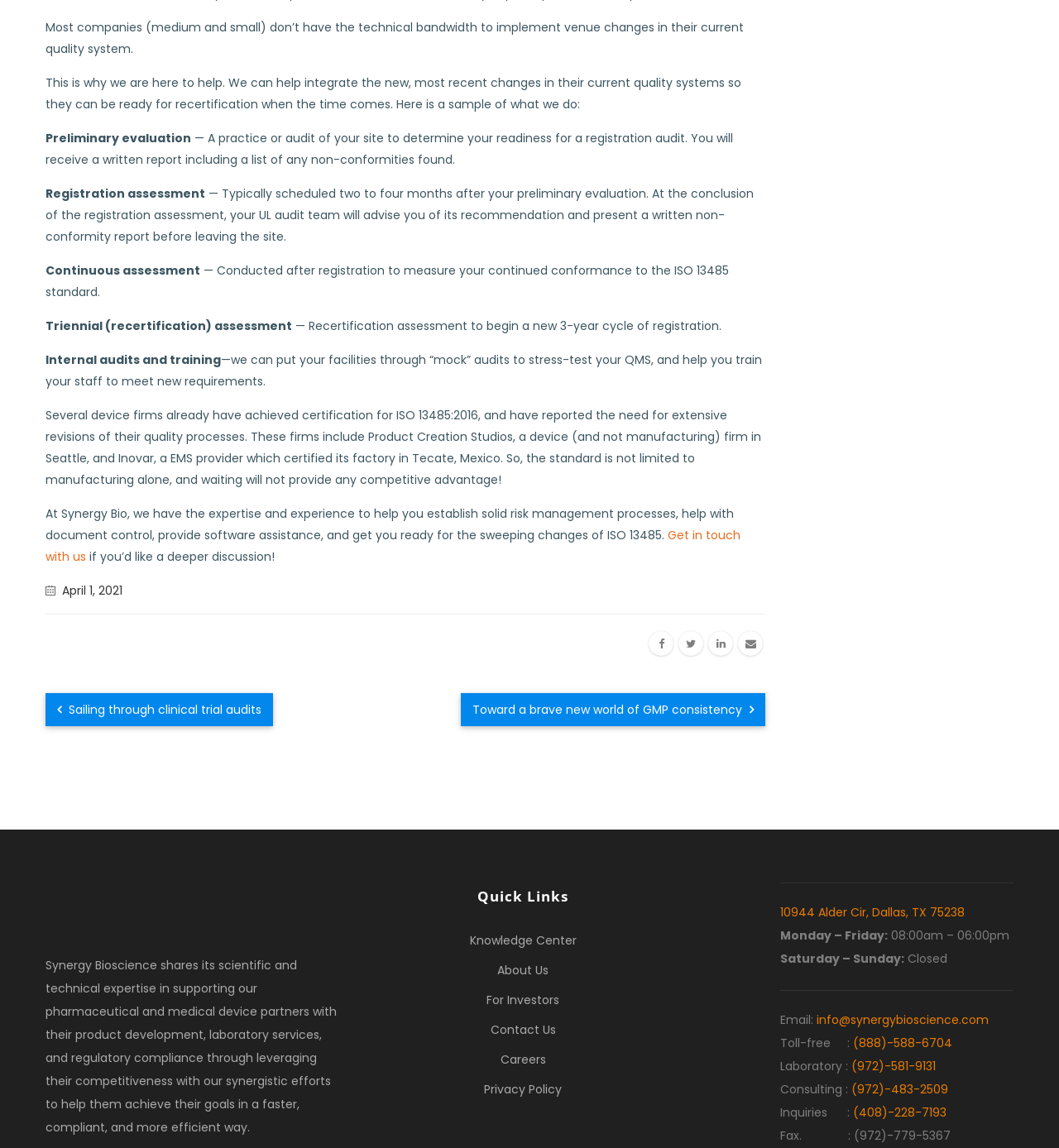Determine the bounding box coordinates of the clickable region to carry out the instruction: "visit Pawlour".

None